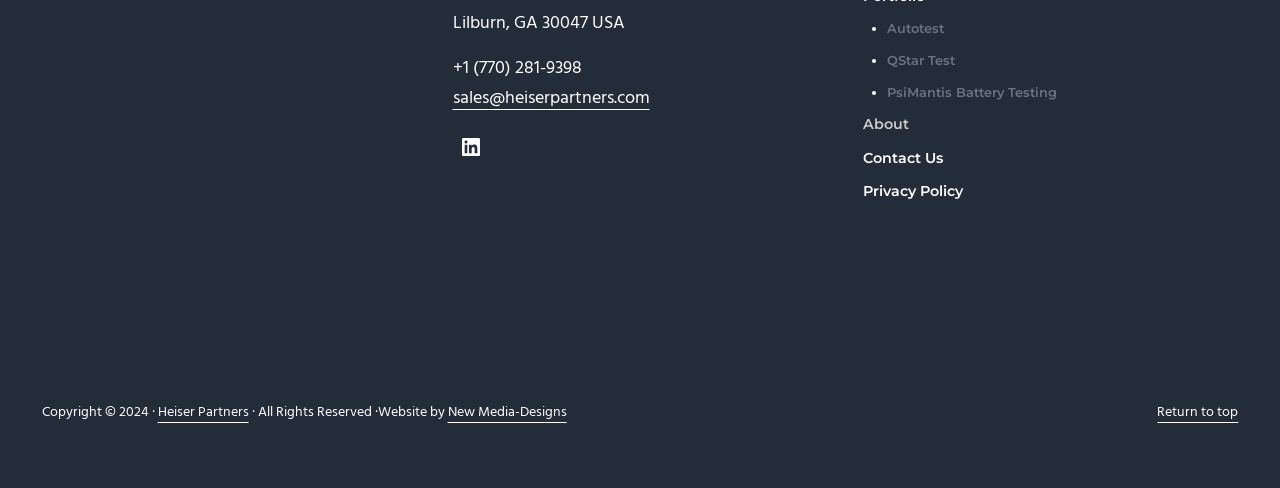Please provide the bounding box coordinates for the UI element as described: "QStar Test". The coordinates must be four floats between 0 and 1, represented as [left, top, right, bottom].

[0.693, 0.092, 0.967, 0.157]